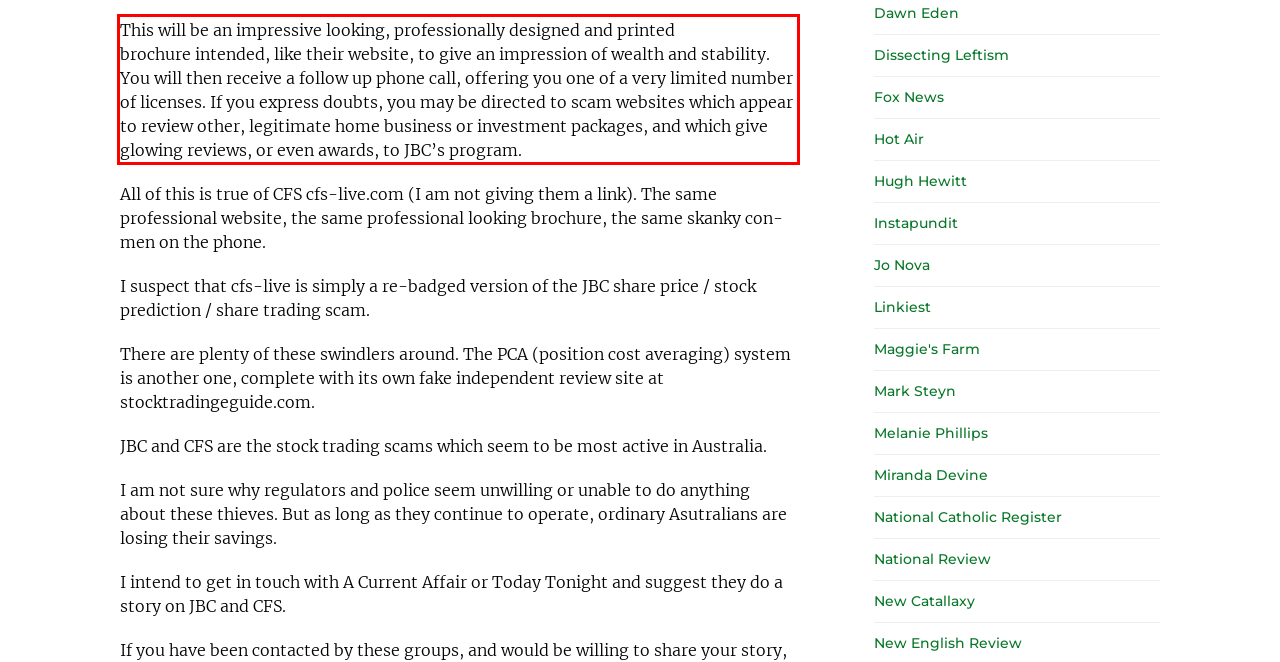You are given a screenshot with a red rectangle. Identify and extract the text within this red bounding box using OCR.

This will be an impressive looking, professionally designed and printed brochure intended, like their website, to give an impression of wealth and stability. You will then receive a follow up phone call, offering you one of a very limited number of licenses. If you express doubts, you may be directed to scam websites which appear to review other, legitimate home business or investment packages, and which give glowing reviews, or even awards, to JBC’s program.